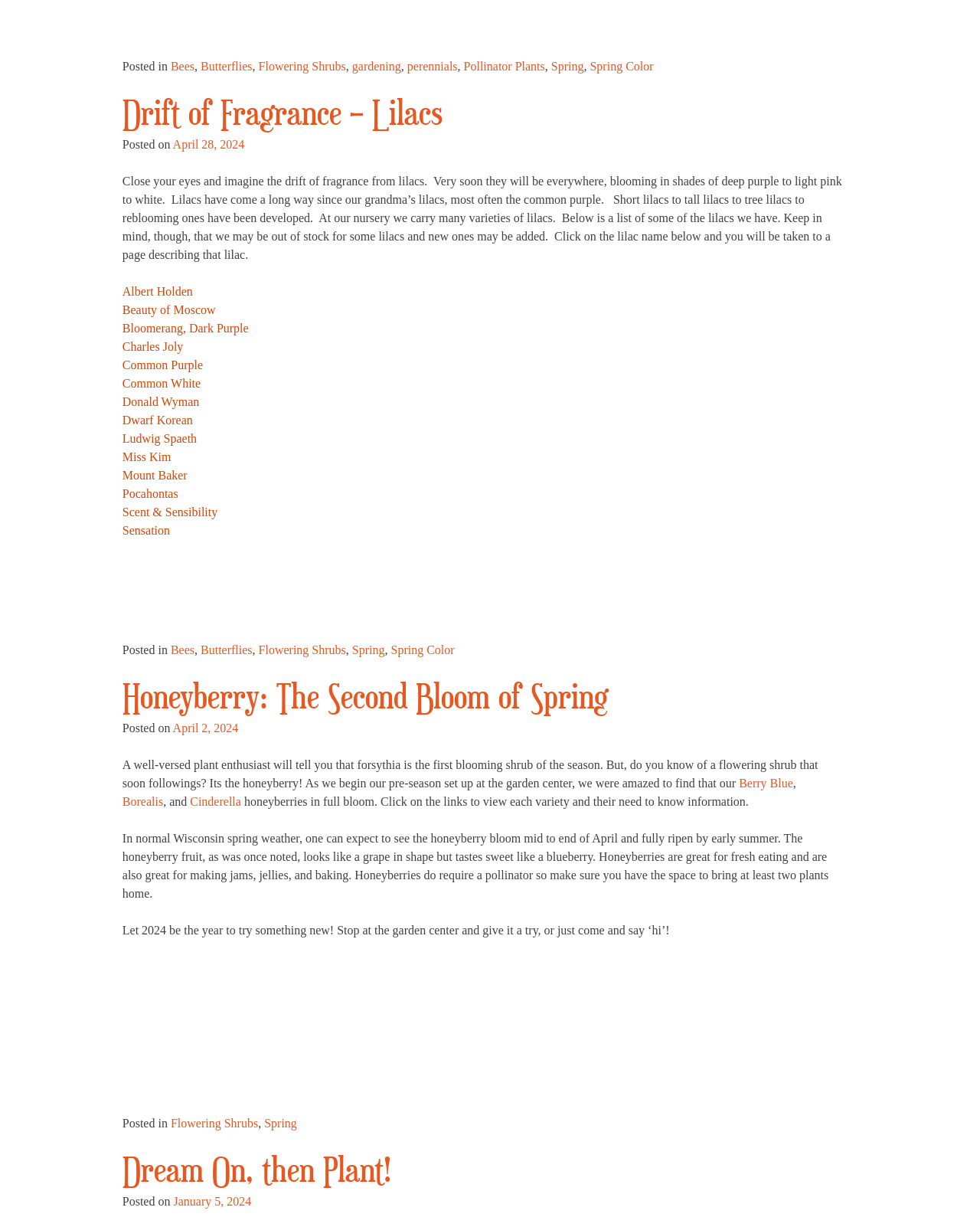Identify the bounding box coordinates of the specific part of the webpage to click to complete this instruction: "Click on the 'Drift of Fragrance – Lilacs' link".

[0.125, 0.079, 0.451, 0.109]